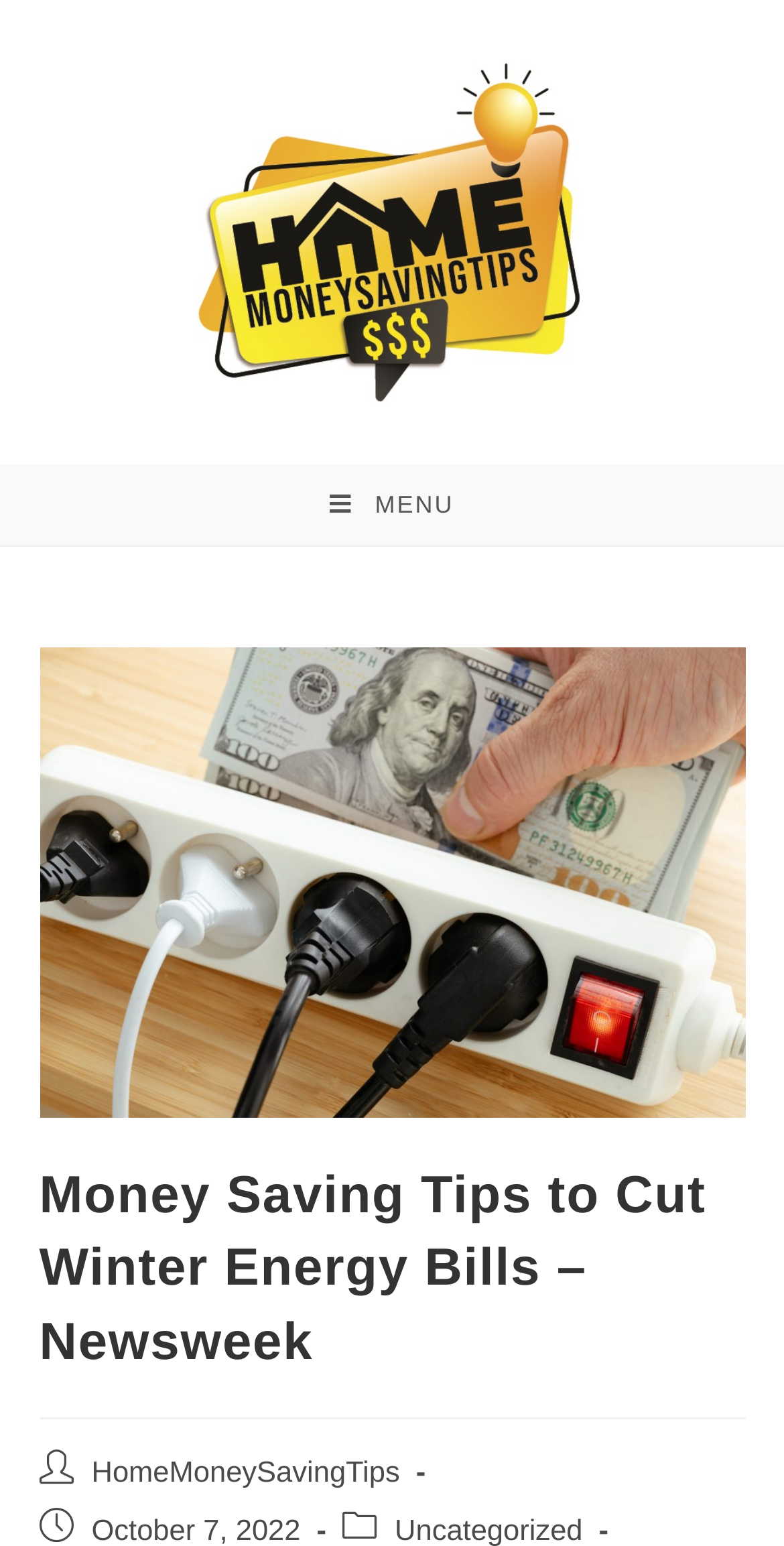Locate the bounding box of the UI element with the following description: "alt="Home Money Saving Tips"".

[0.251, 0.138, 0.749, 0.159]